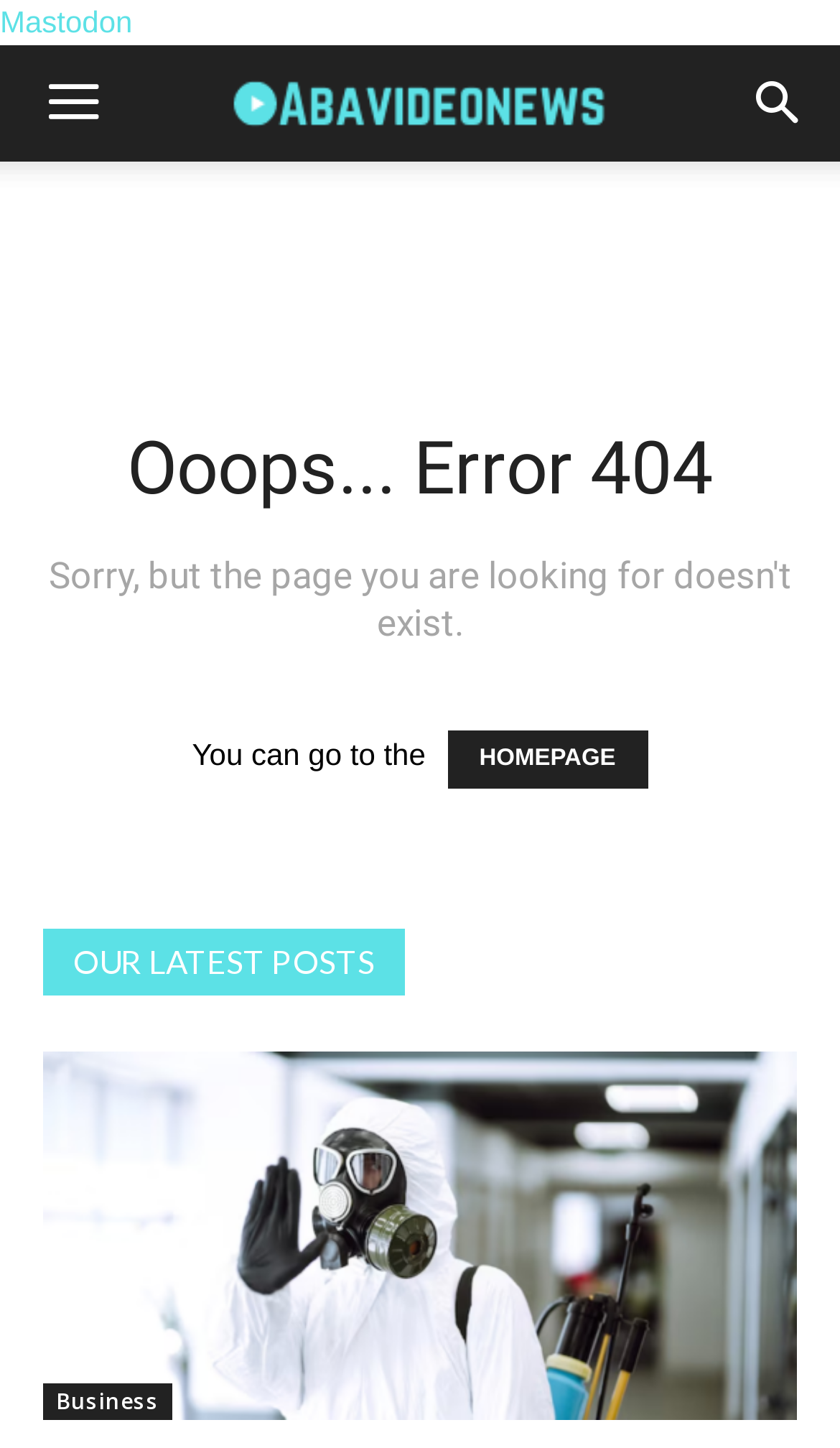Extract the bounding box for the UI element that matches this description: "aria-label="Advertisement" name="aswift_1" title="Advertisement"".

[0.09, 0.126, 0.91, 0.201]